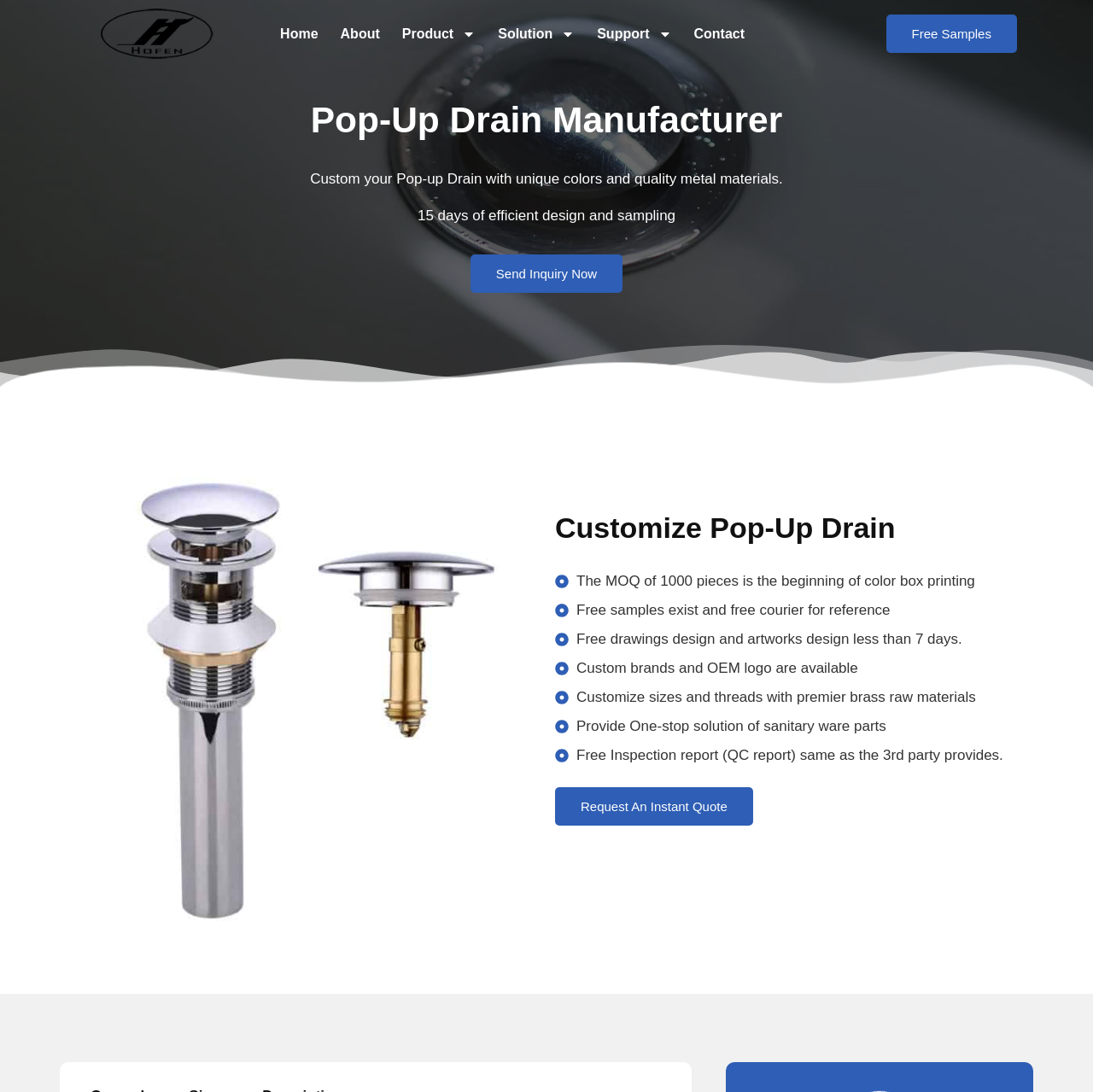Create an elaborate caption for the webpage.

This webpage is about a pop-up drain manufacturer, Hofen Drain. At the top, there is a navigation menu with links to "Home", "About", "Product", "Solution", "Support", and "Contact". Each link has a small icon next to it. 

Below the navigation menu, there is a prominent heading that reads "Pop-Up Drain Manufacturer". Underneath, there is a brief description of the company's services, stating that they can customize pop-up drains with unique colors and quality metal materials, and that they offer efficient design and sampling within 15 days. 

To the right of this description, there is a call-to-action button that says "Send Inquiry Now". Above this button, there is a large image of a pop-up drain. 

Further down, there is another heading that reads "Customize Pop-Up Drain". Below this, there are several paragraphs of text that outline the company's customization options, including the minimum order quantity, free samples, design services, and material options. 

At the bottom of the page, there is a link to "Request An Instant Quote". On the top right corner, there is a link to "Free Samples".